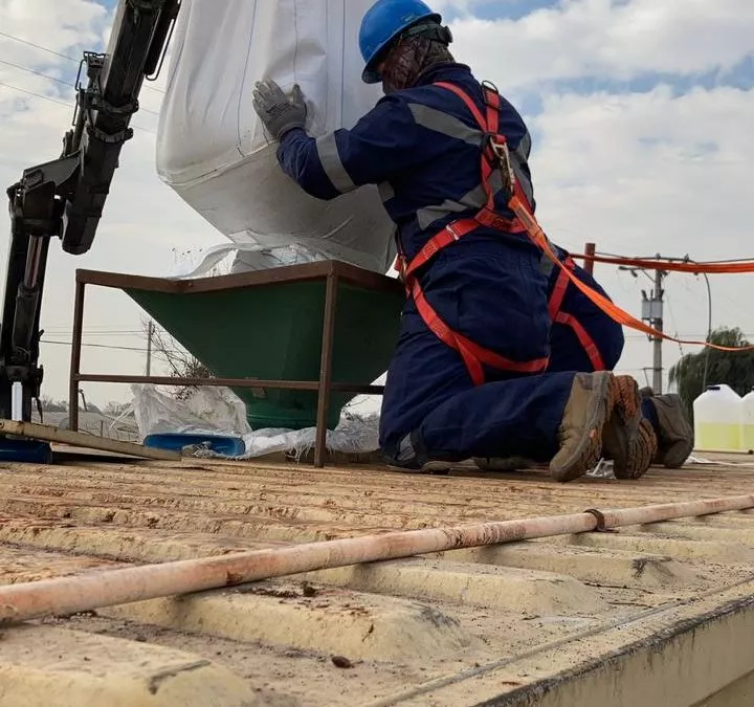Based on the image, provide a detailed and complete answer to the question: 
What is the purpose of the project in Quilicura, Chile?

The project undertaken by Micr'Eau at the drinking water facility in Quilicura, Chile is focused on addressing water quality in the region by treating arsenic in the water supply.